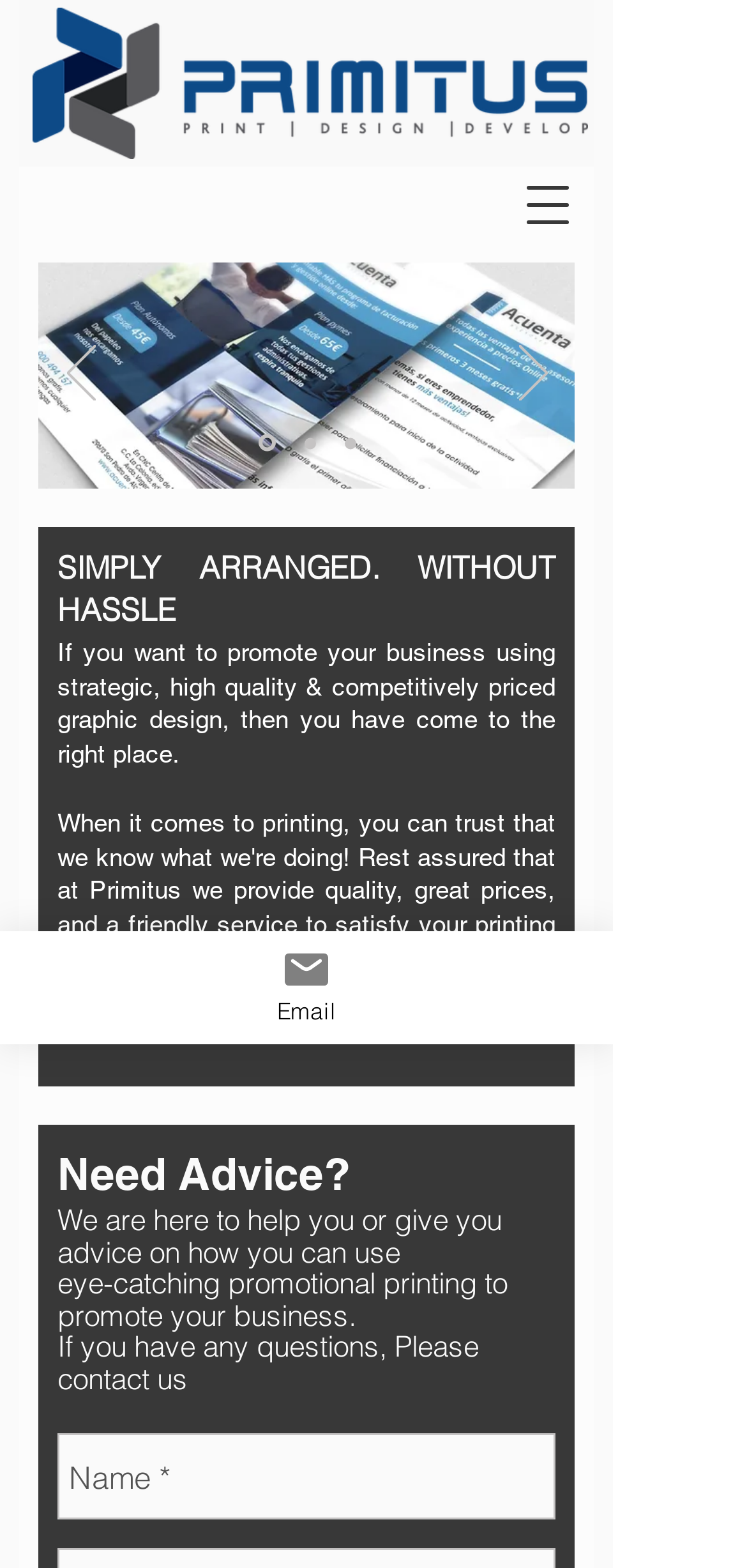Provide a brief response in the form of a single word or phrase:
What is the navigation menu button located at?

Top right corner